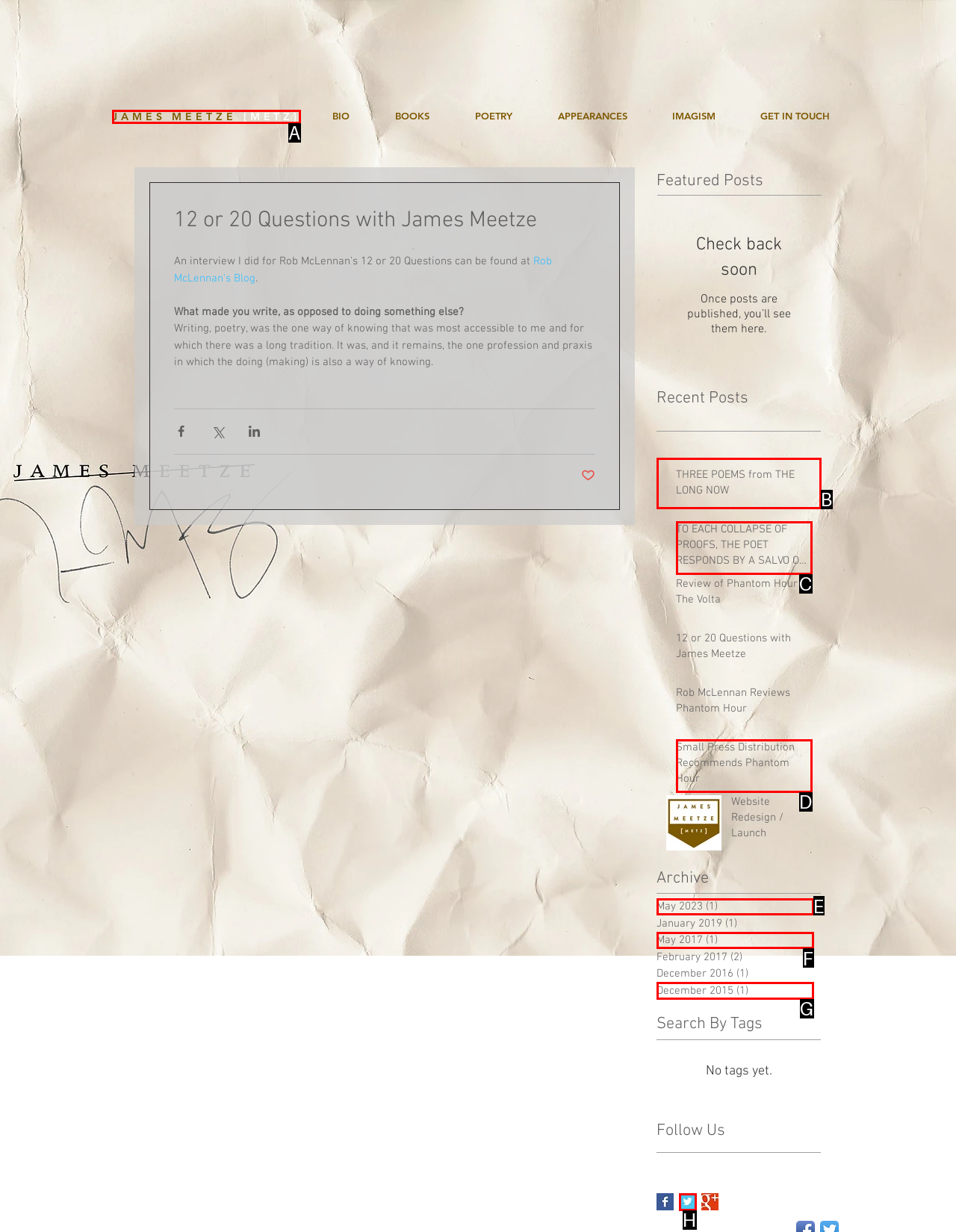Identify the HTML element that corresponds to the description: aria-label="Twitter Basic Square" Provide the letter of the correct option directly.

H